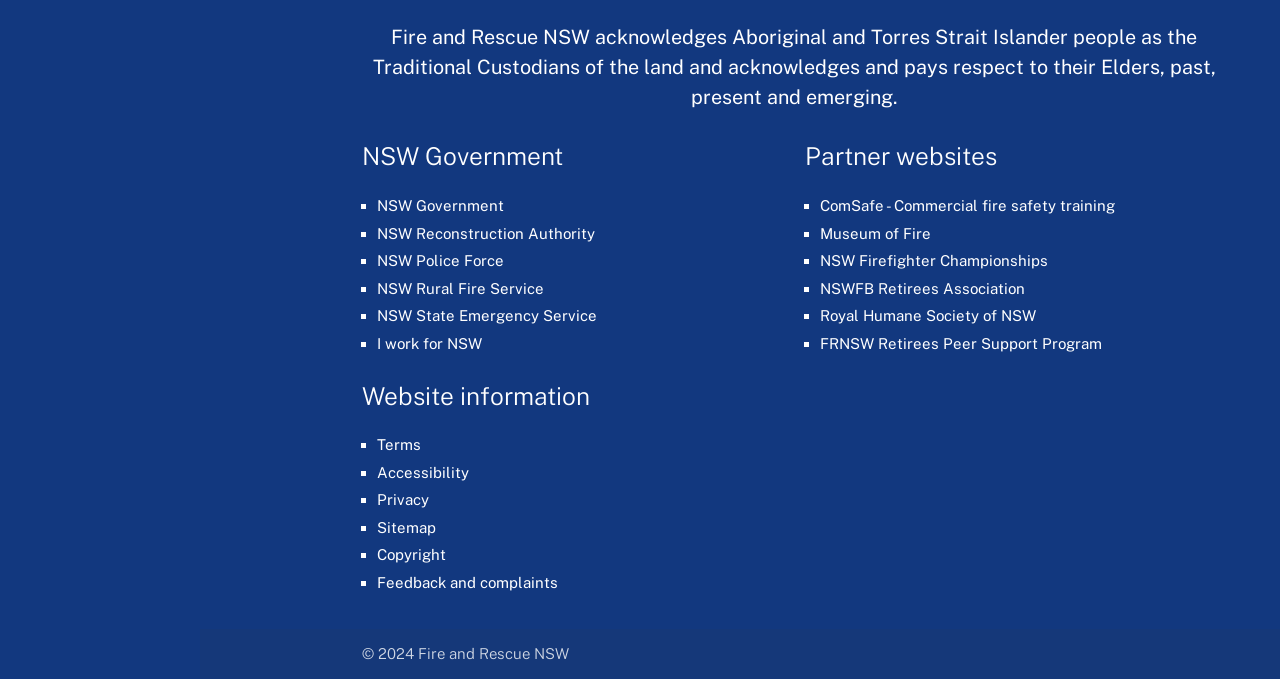Find the bounding box coordinates of the clickable area required to complete the following action: "Visit NSW Government website".

[0.295, 0.291, 0.394, 0.316]